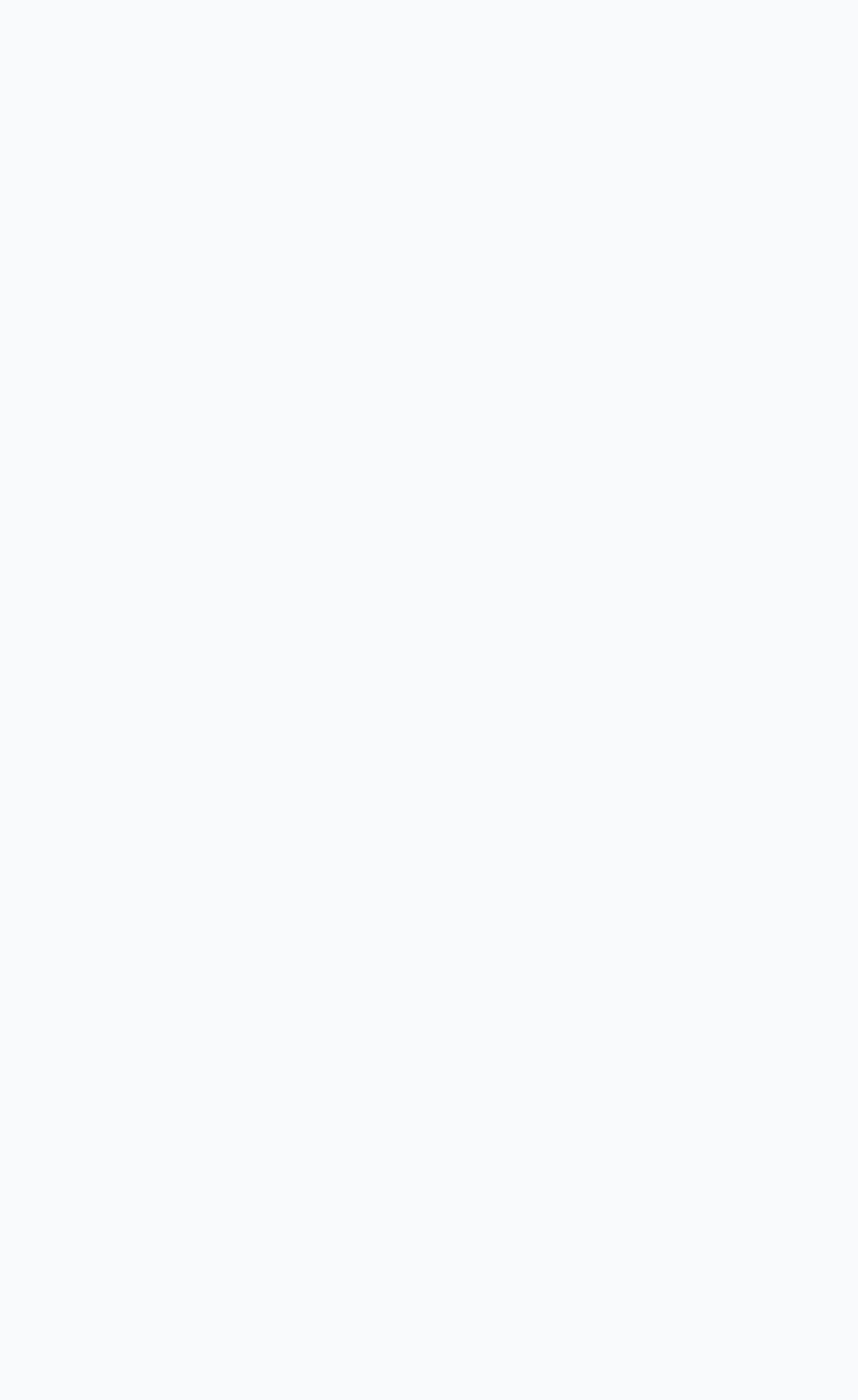Please extract the title of the webpage.

Buying Guide Of Best Online Cooling Mattress